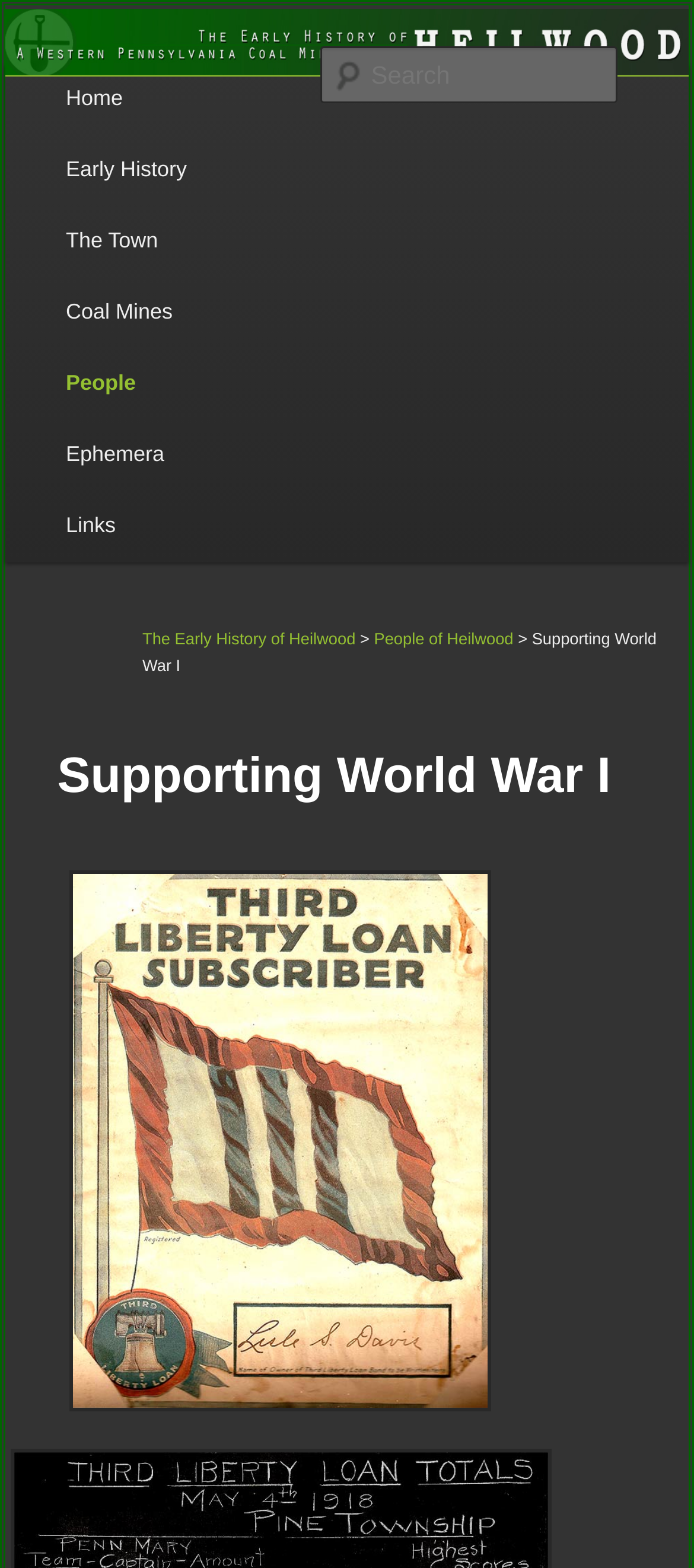Please provide the bounding box coordinate of the region that matches the element description: People of Heilwood. Coordinates should be in the format (top-left x, top-left y, bottom-right x, bottom-right y) and all values should be between 0 and 1.

[0.539, 0.402, 0.74, 0.413]